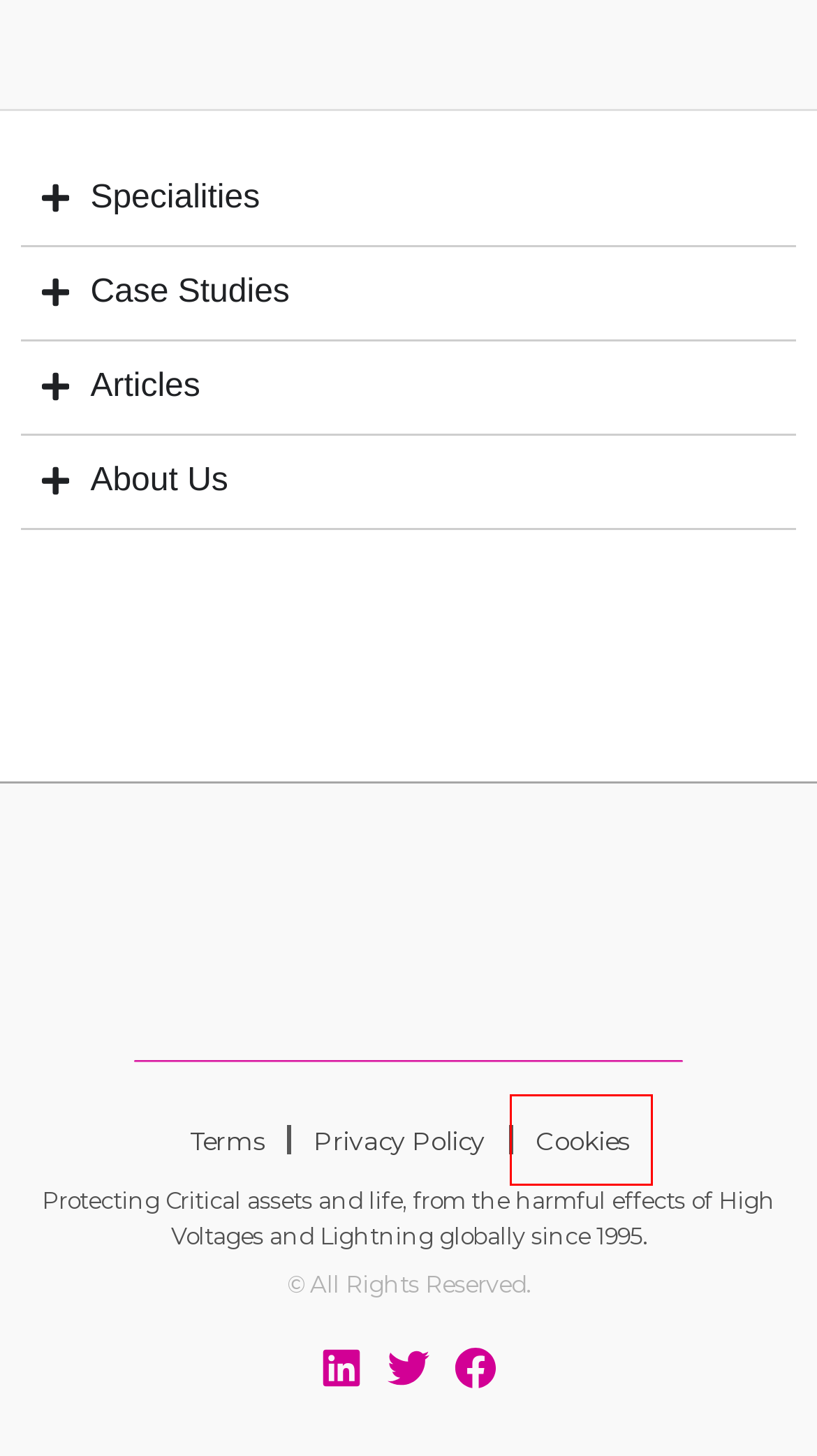Observe the provided screenshot of a webpage that has a red rectangle bounding box. Determine the webpage description that best matches the new webpage after clicking the element inside the red bounding box. Here are the candidates:
A. Project E Case Study
B. Terms and Conditions
C. Lightning Protection Design Archives  | GreyMatters
D. Privacy Policy
E. Dogger Bank Wind Farm | GreyMatters
F. Cookies Policy
G. Why Take The Power System Earthing and Design, Level 1, Course? | GreyMattersGlobal Academy
H. Julius Nyerere International Airport | GreyMatters

F